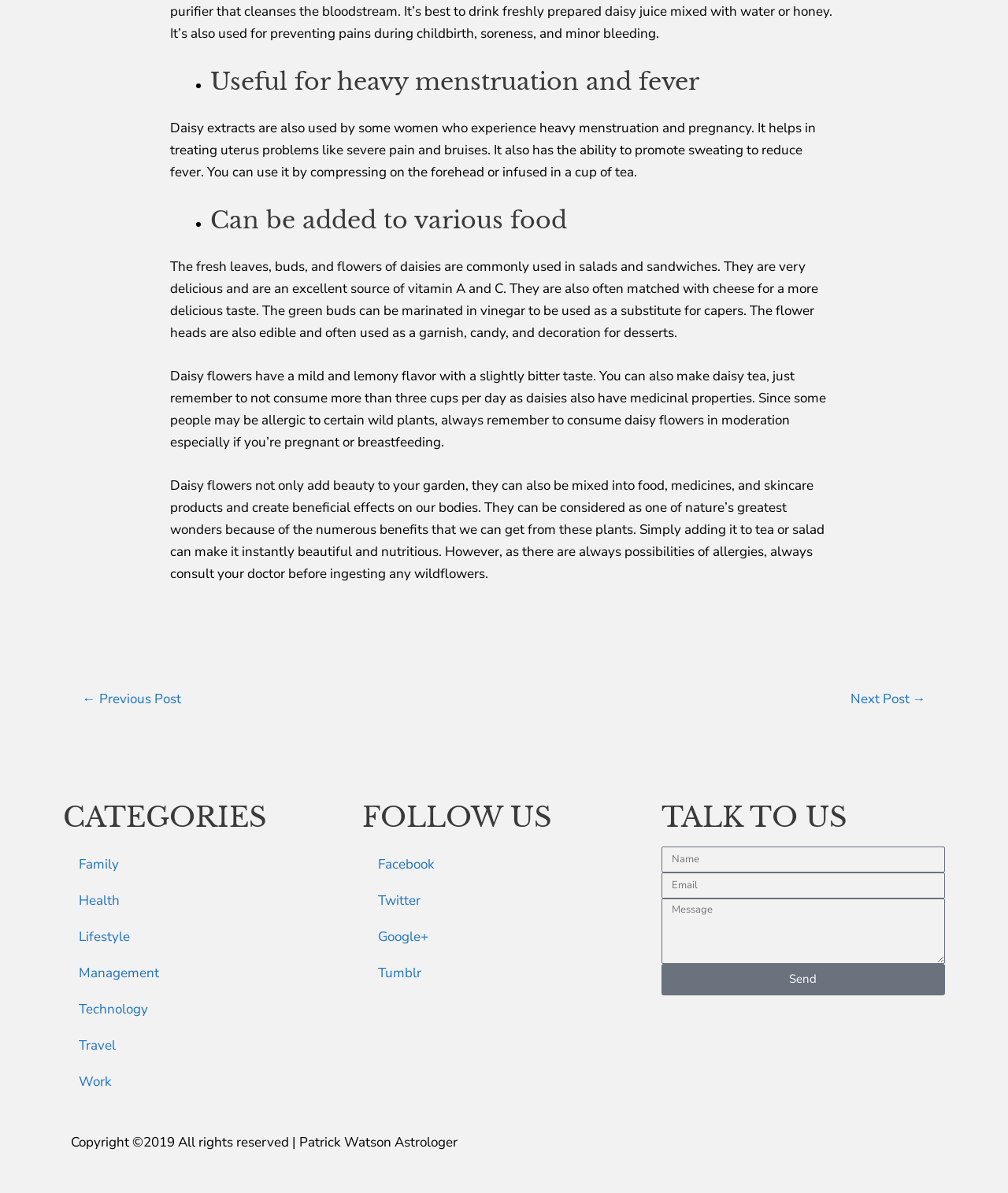Determine the bounding box coordinates (top-left x, top-left y, bottom-right x, bottom-right y) of the UI element described in the following text: parent_node: Email name="form_fields[email]" placeholder="Email"

[0.656, 0.731, 0.937, 0.753]